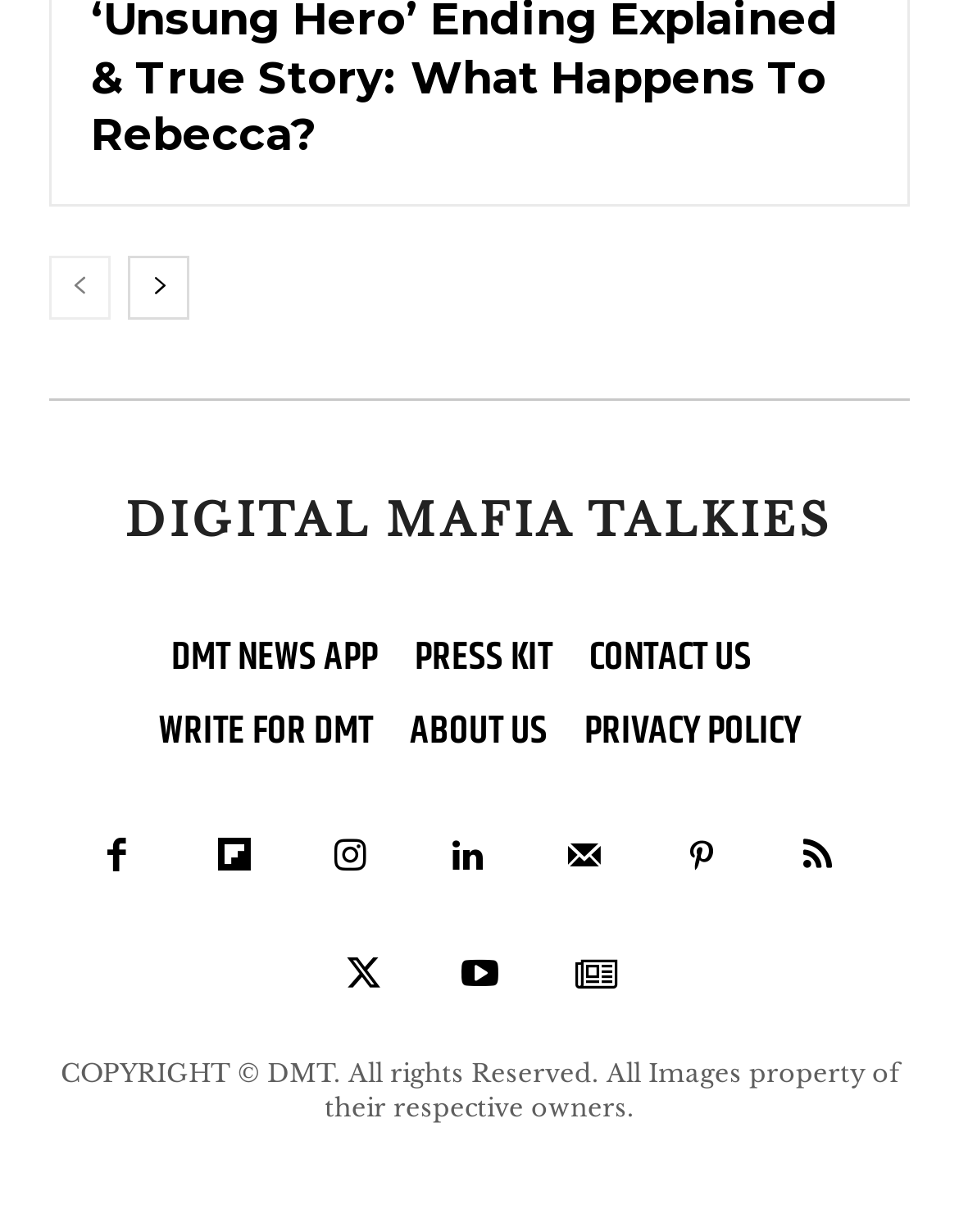What is the first link on the page? Please answer the question using a single word or phrase based on the image.

prev-page